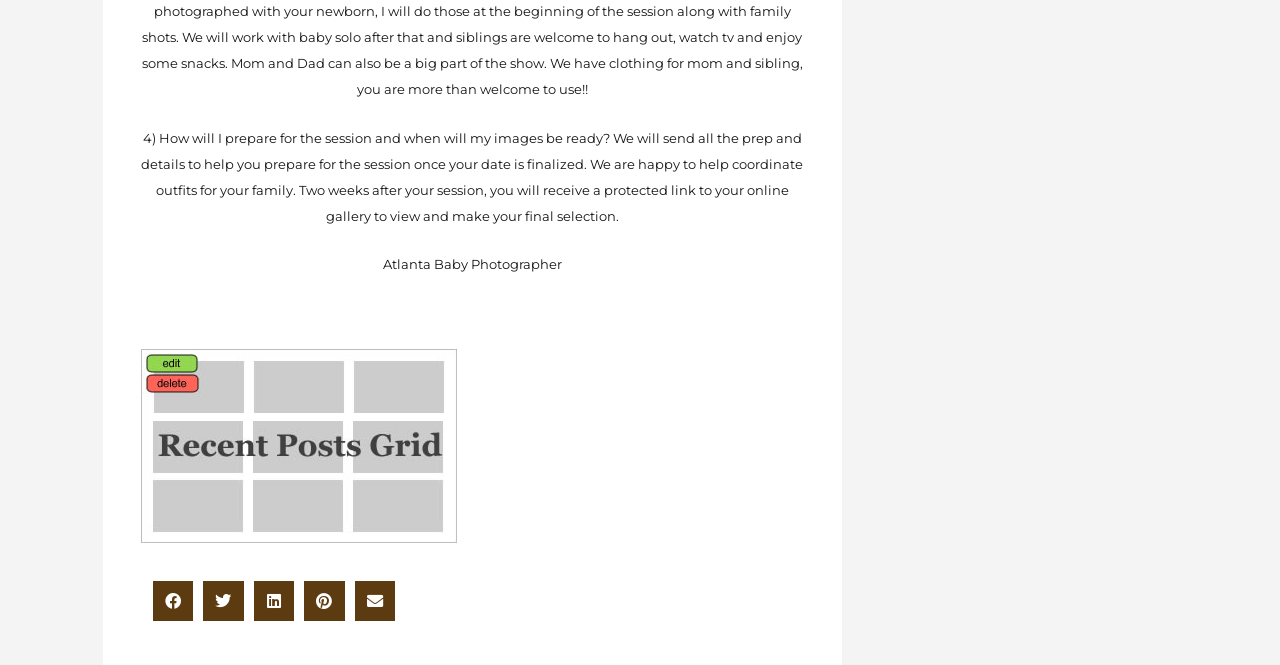Refer to the image and offer a detailed explanation in response to the question: What is being coordinated for the family?

According to the text 'We are happy to help coordinate outfits for your family.', it can be inferred that the person or service is offering to help coordinate outfits for the family, likely for a photo shoot.